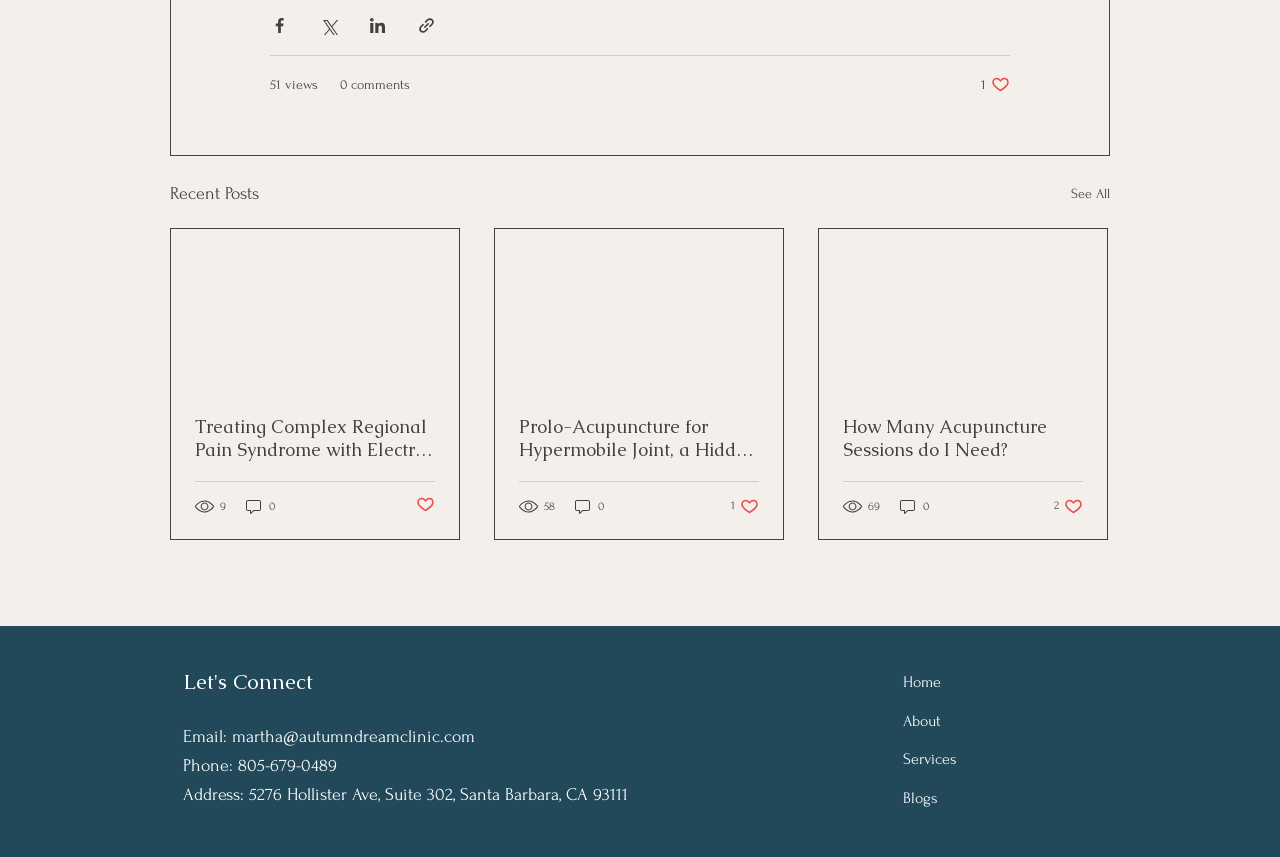Could you indicate the bounding box coordinates of the region to click in order to complete this instruction: "See all recent posts".

[0.837, 0.209, 0.867, 0.243]